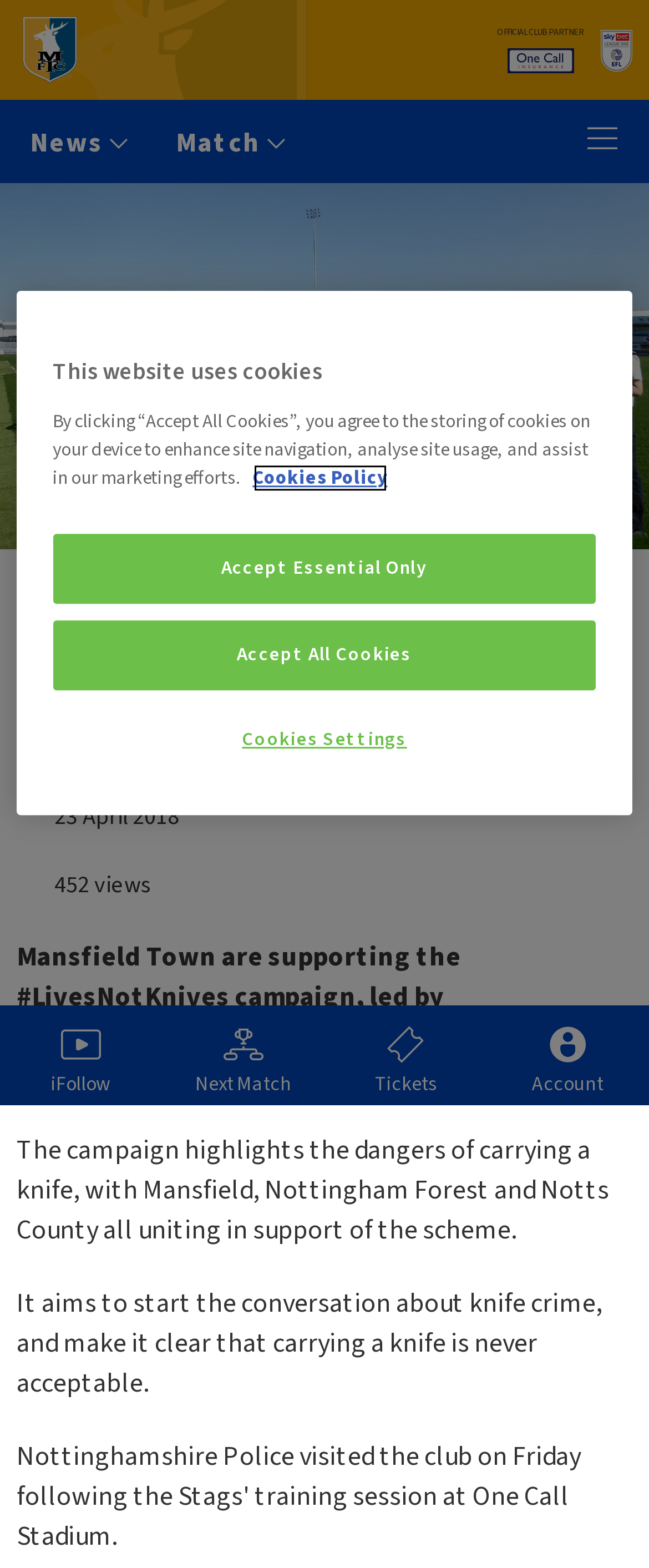Please identify the bounding box coordinates of the region to click in order to complete the task: "View iFollow". The coordinates must be four float numbers between 0 and 1, specified as [left, top, right, bottom].

[0.0, 0.641, 0.25, 0.705]